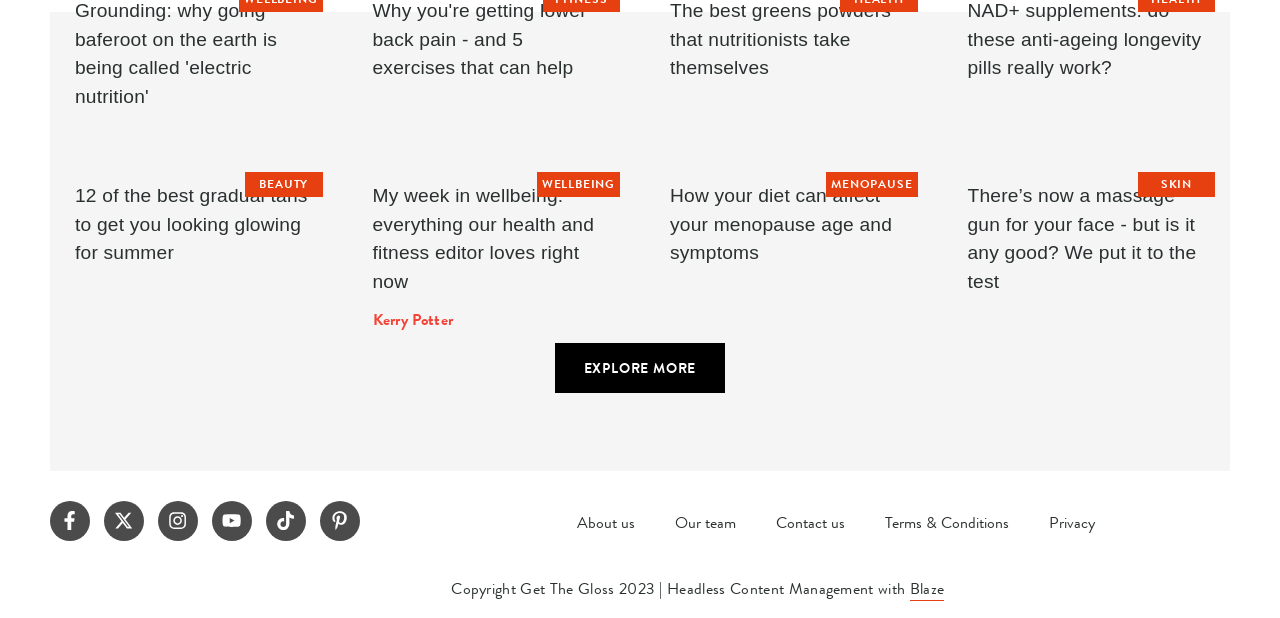Pinpoint the bounding box coordinates of the element that must be clicked to accomplish the following instruction: "Read about menopause and diet". The coordinates should be in the format of four float numbers between 0 and 1, i.e., [left, top, right, bottom].

[0.523, 0.299, 0.697, 0.433]